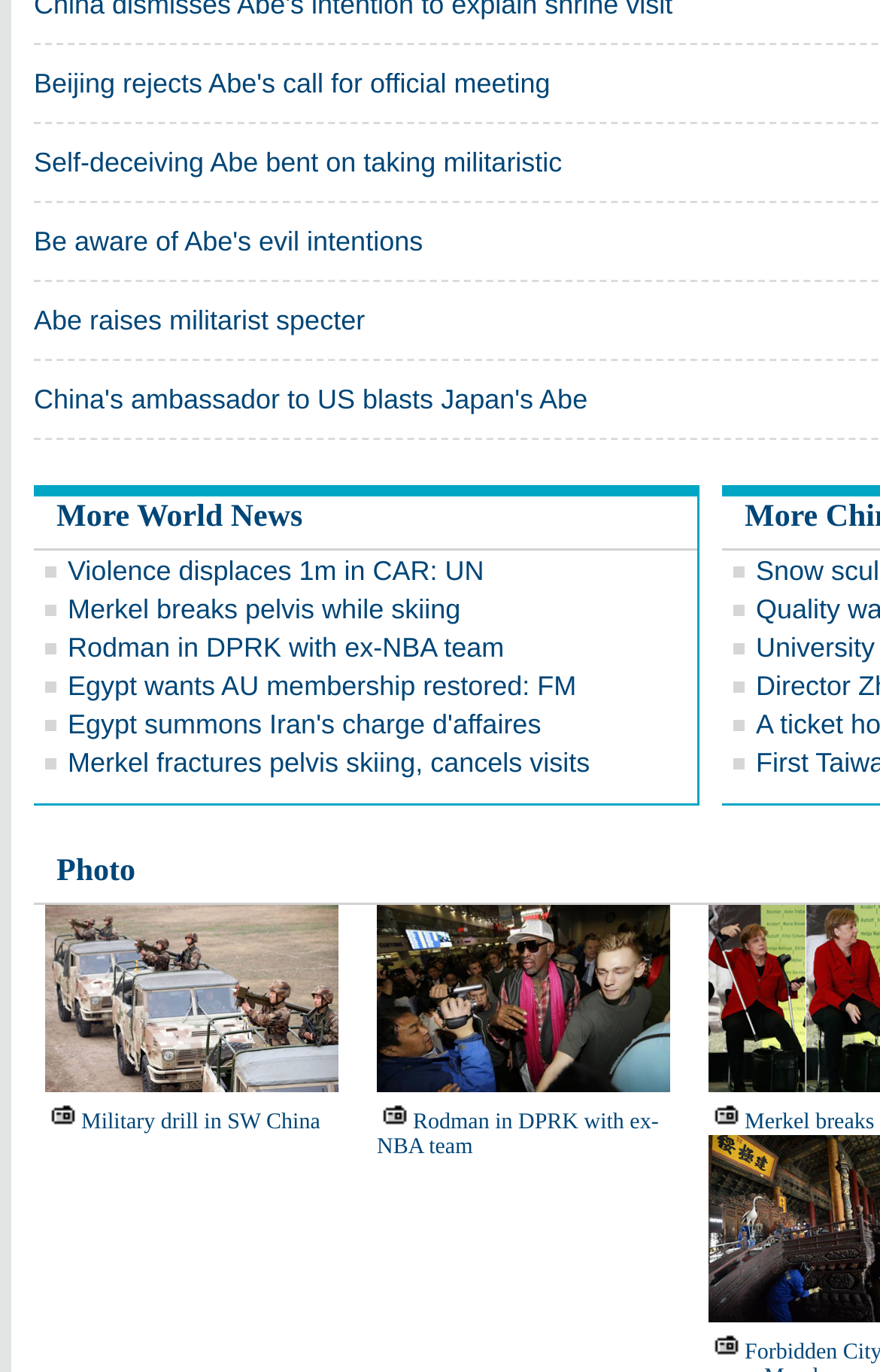Determine the bounding box coordinates of the clickable region to follow the instruction: "View more world news".

[0.064, 0.365, 0.344, 0.39]